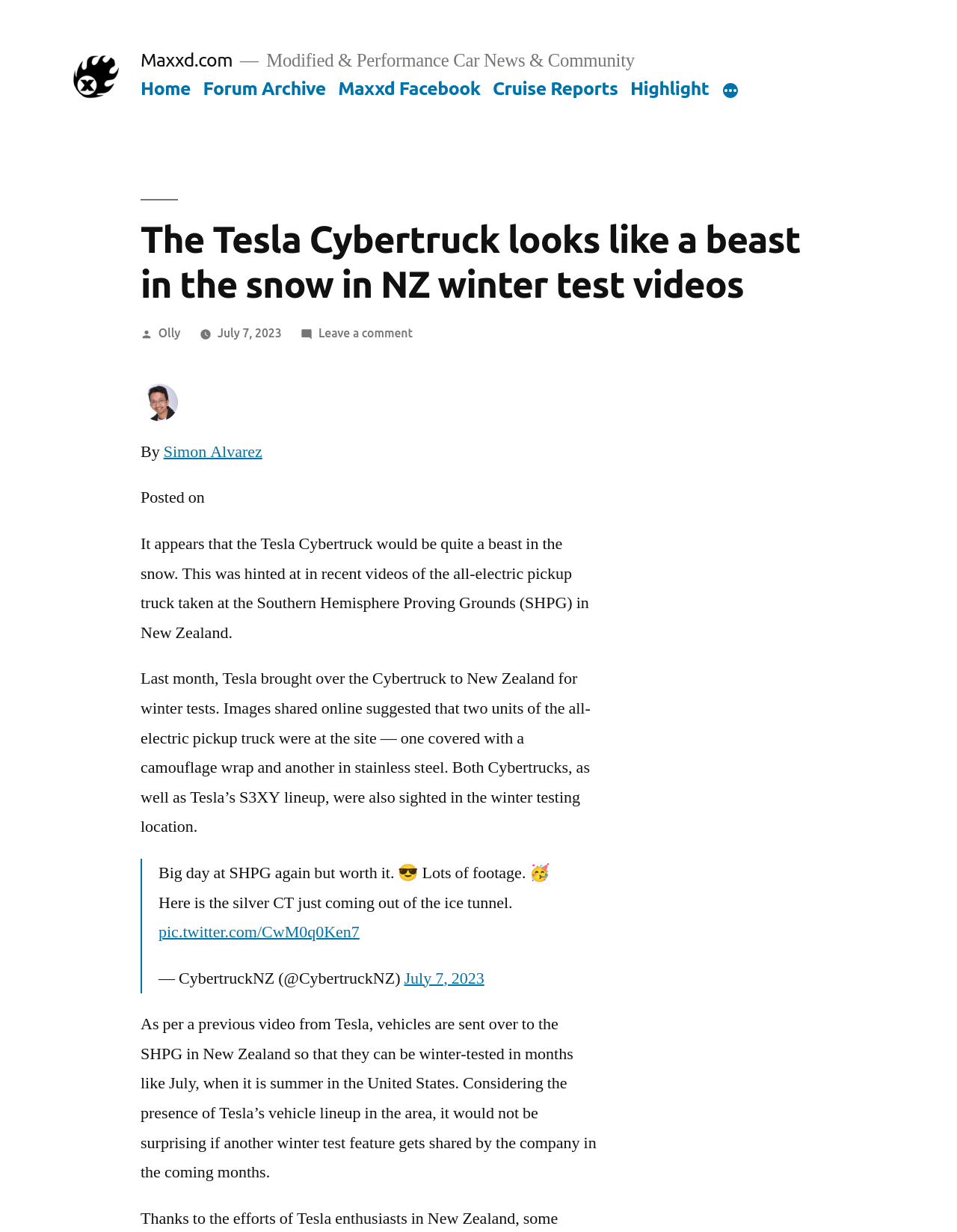Determine the webpage's heading and output its text content.

The Tesla Cybertruck looks like a beast in the snow in NZ winter test videos